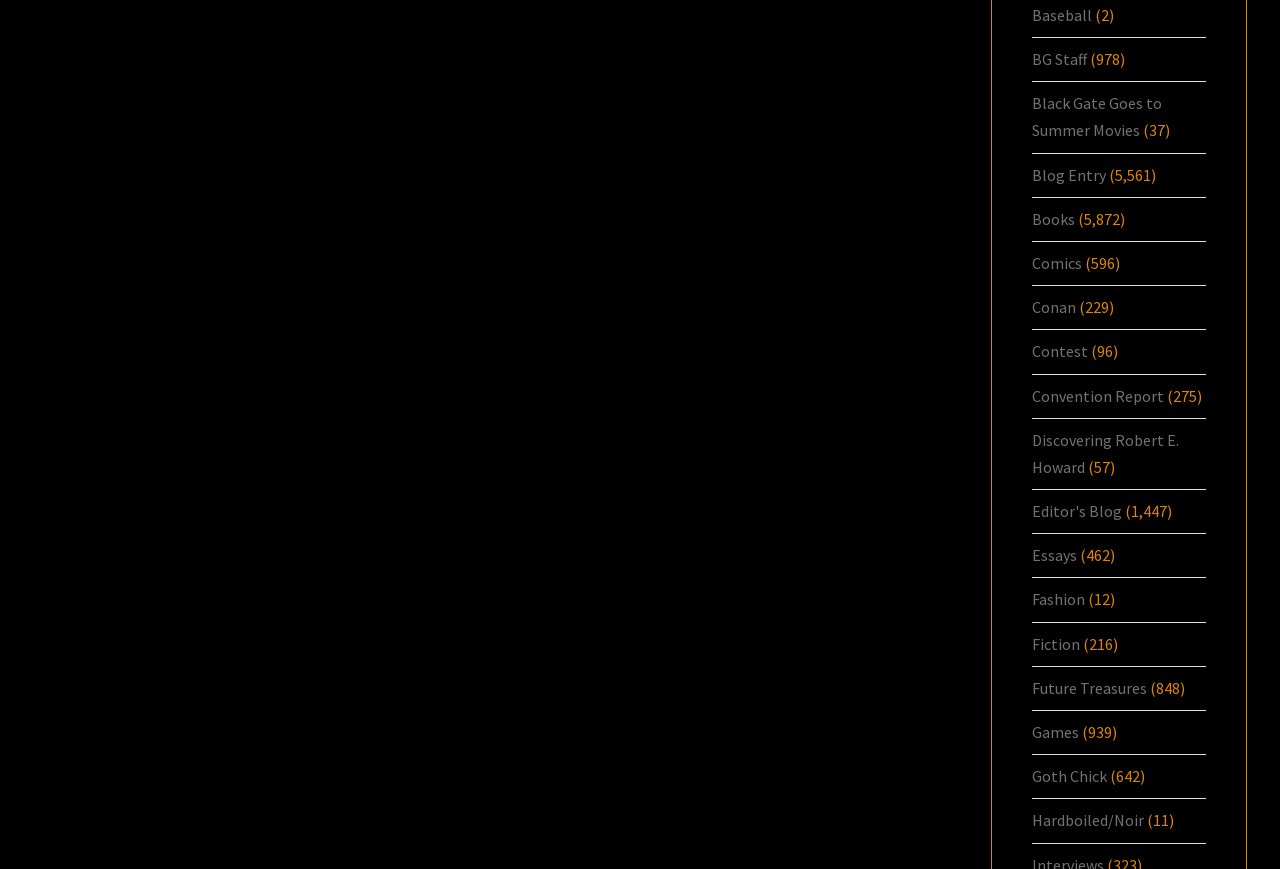Use a single word or phrase to answer the question:
How many links are there on the webpage?

28